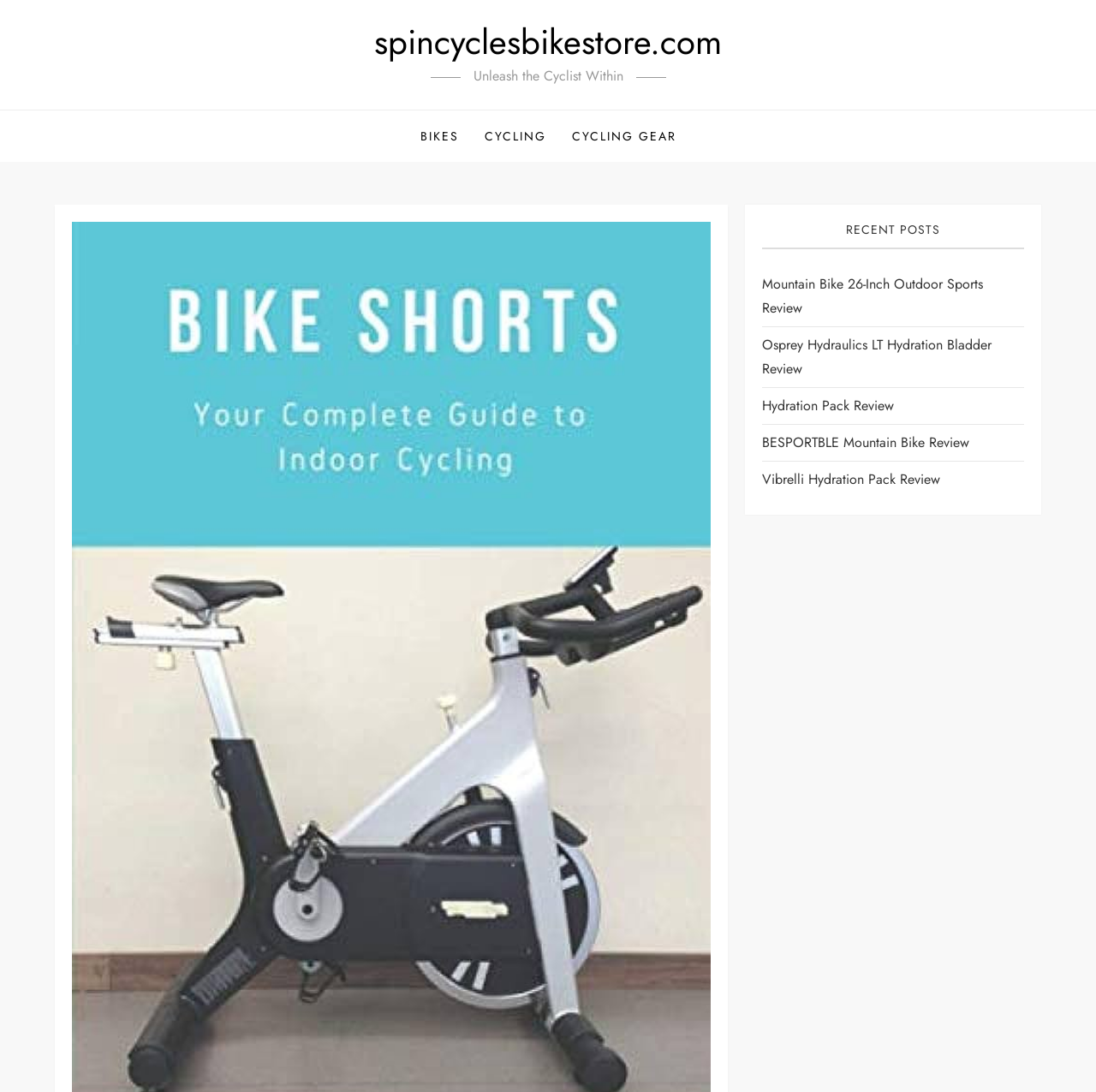Please provide the bounding box coordinates for the element that needs to be clicked to perform the instruction: "Explore the 'CYCLING GEAR' category". The coordinates must consist of four float numbers between 0 and 1, formatted as [left, top, right, bottom].

[0.51, 0.101, 0.629, 0.148]